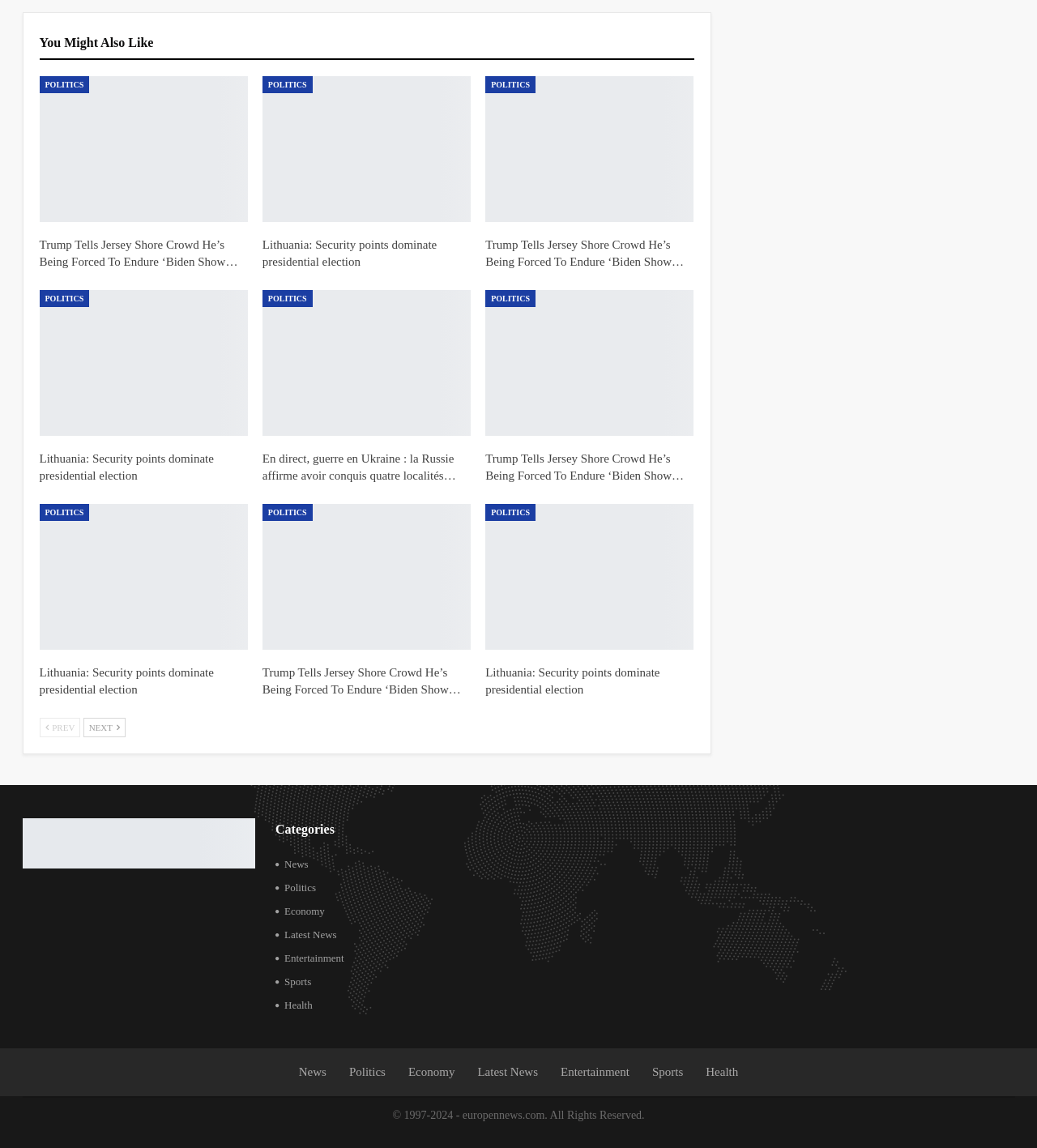What is the category of the first news article?
Refer to the image and give a detailed response to the question.

The first news article is categorized as 'POLITICS' because the link 'POLITICS' is located above the article title 'Trump Tells Jersey Shore Crowd He’s Being Forced To Endure ‘Biden Show Trial’ In Hush Money Case'.